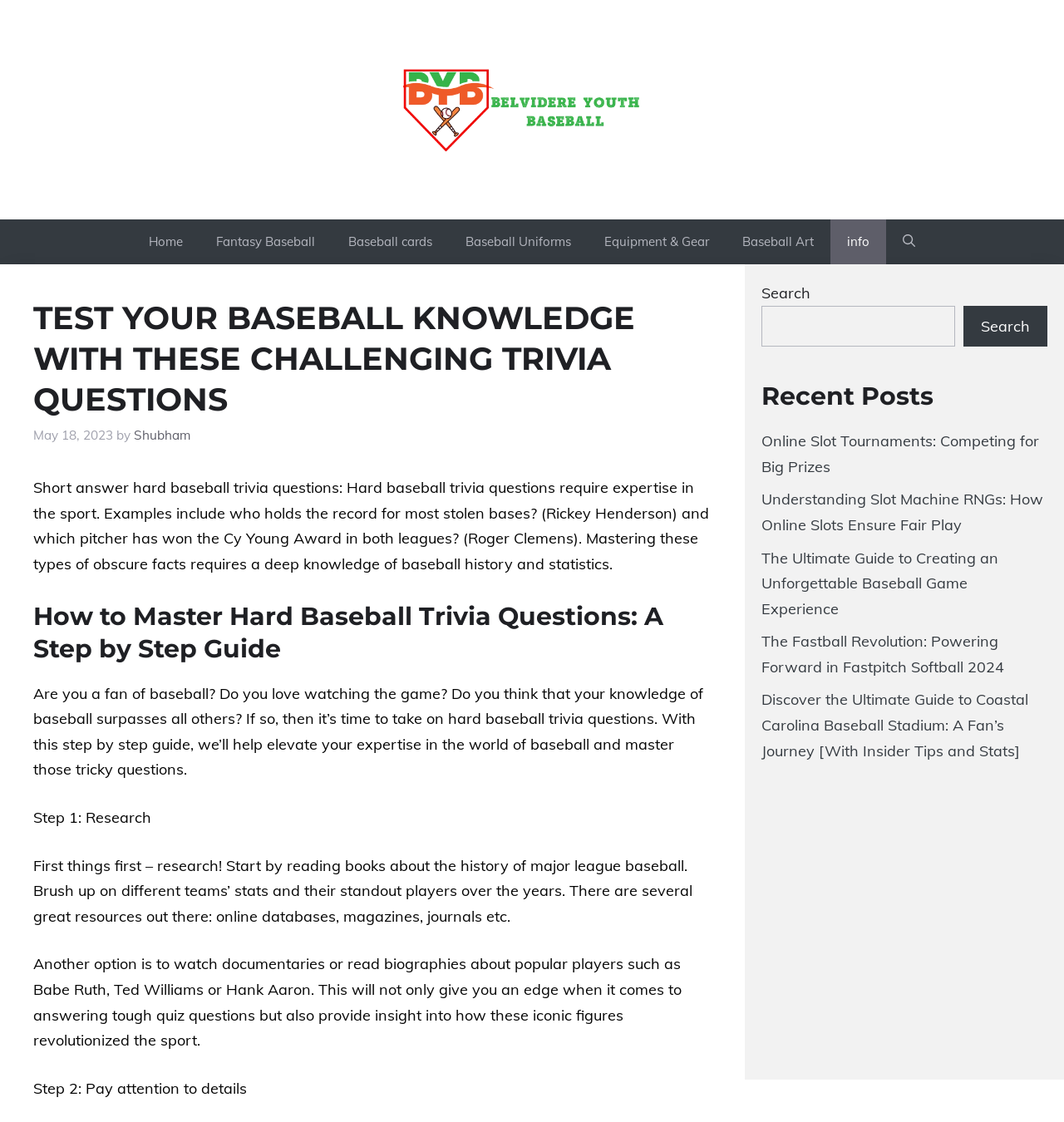Determine the bounding box coordinates of the clickable element necessary to fulfill the instruction: "Read about patient stories". Provide the coordinates as four float numbers within the 0 to 1 range, i.e., [left, top, right, bottom].

None